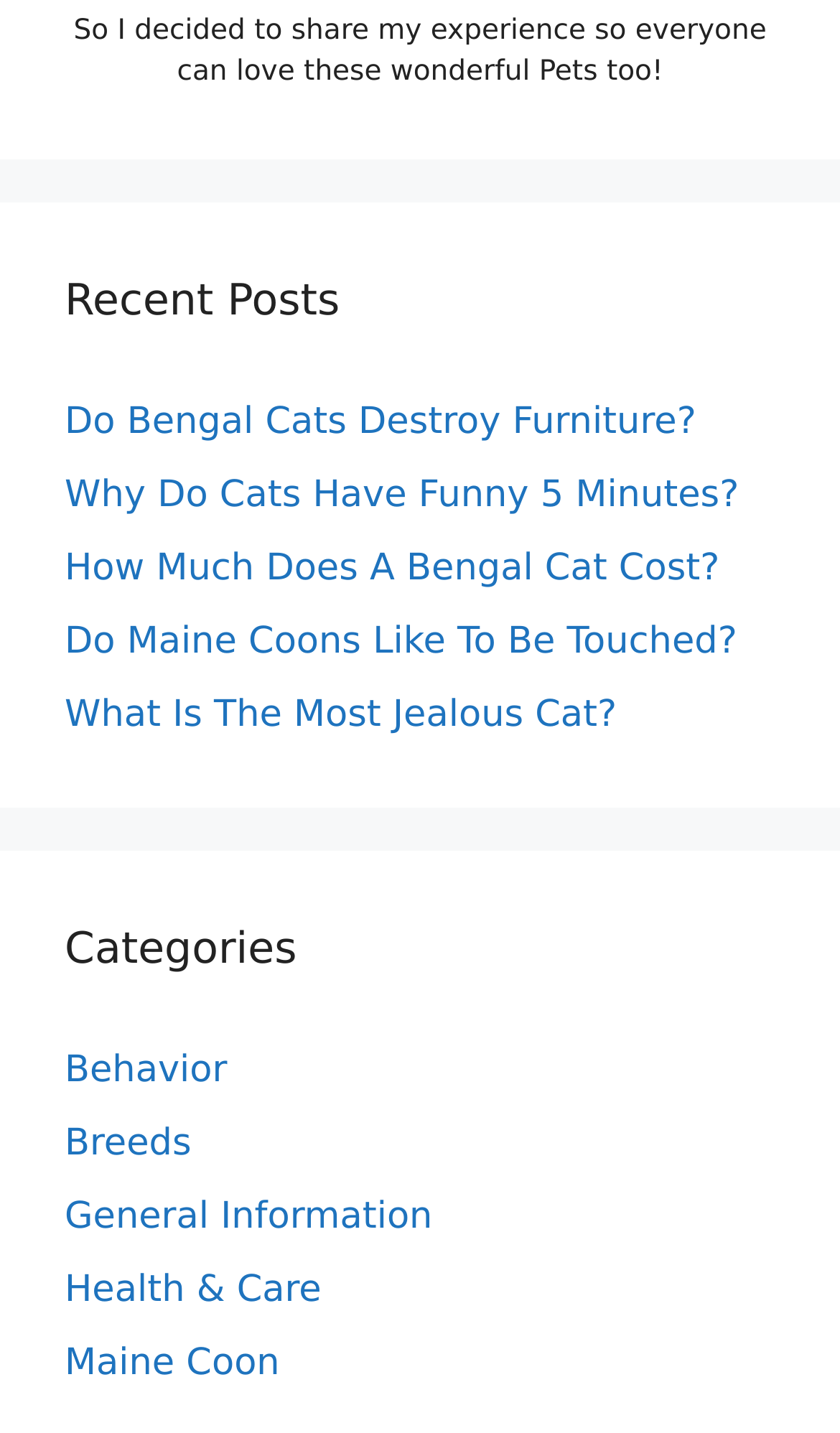What is the main topic of the webpage?
Please provide a single word or phrase as your answer based on the image.

Cats